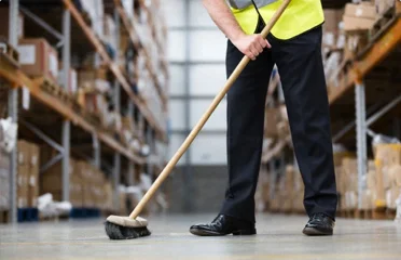What are the boxes on the shelves?
Please give a detailed answer to the question using the information shown in the image.

The boxes on the shelves are neatly stacked, indicating a busy yet organized environment in the warehouse, which is essential for efficient operations and easy access to inventory.